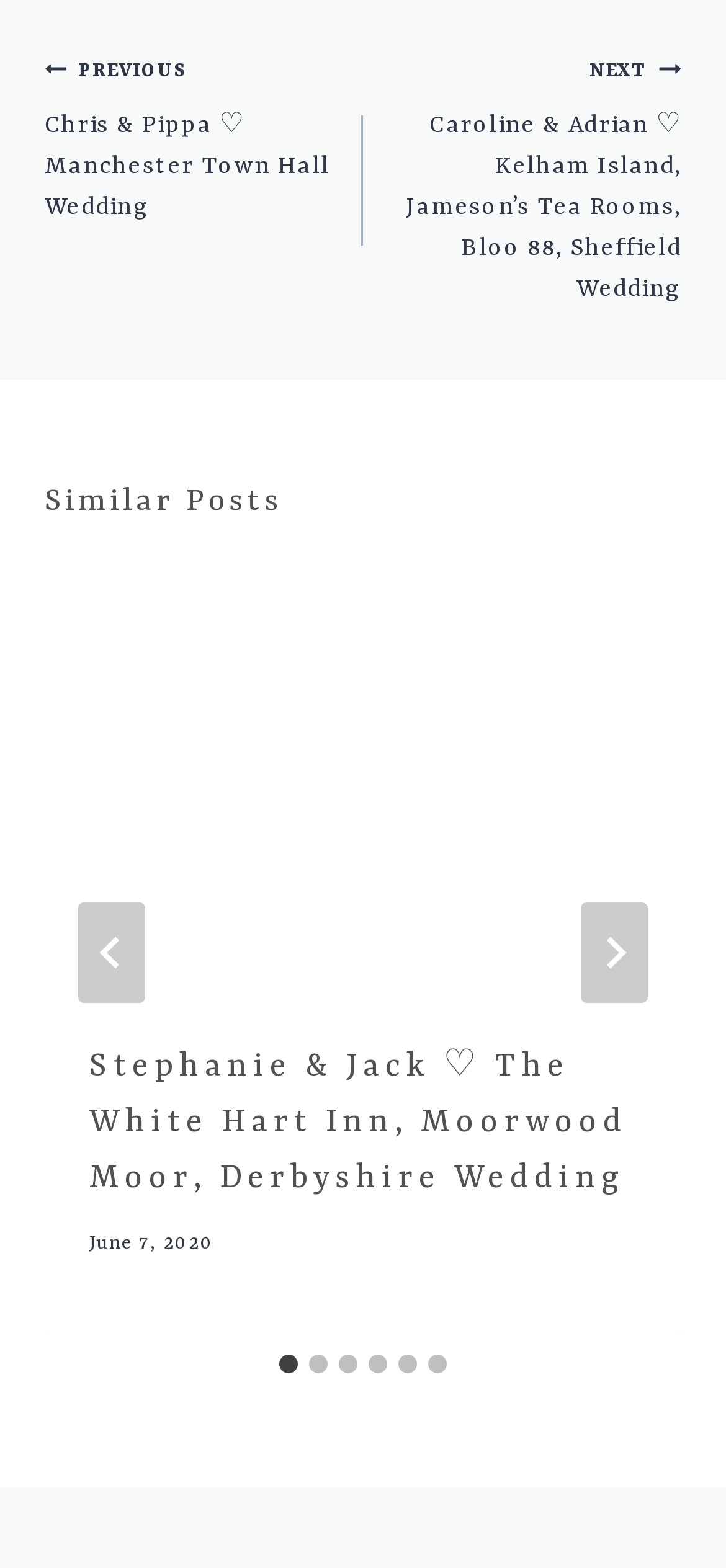Determine the bounding box for the HTML element described here: "aria-label="Next"". The coordinates should be given as [left, top, right, bottom] with each number being a float between 0 and 1.

[0.8, 0.575, 0.892, 0.639]